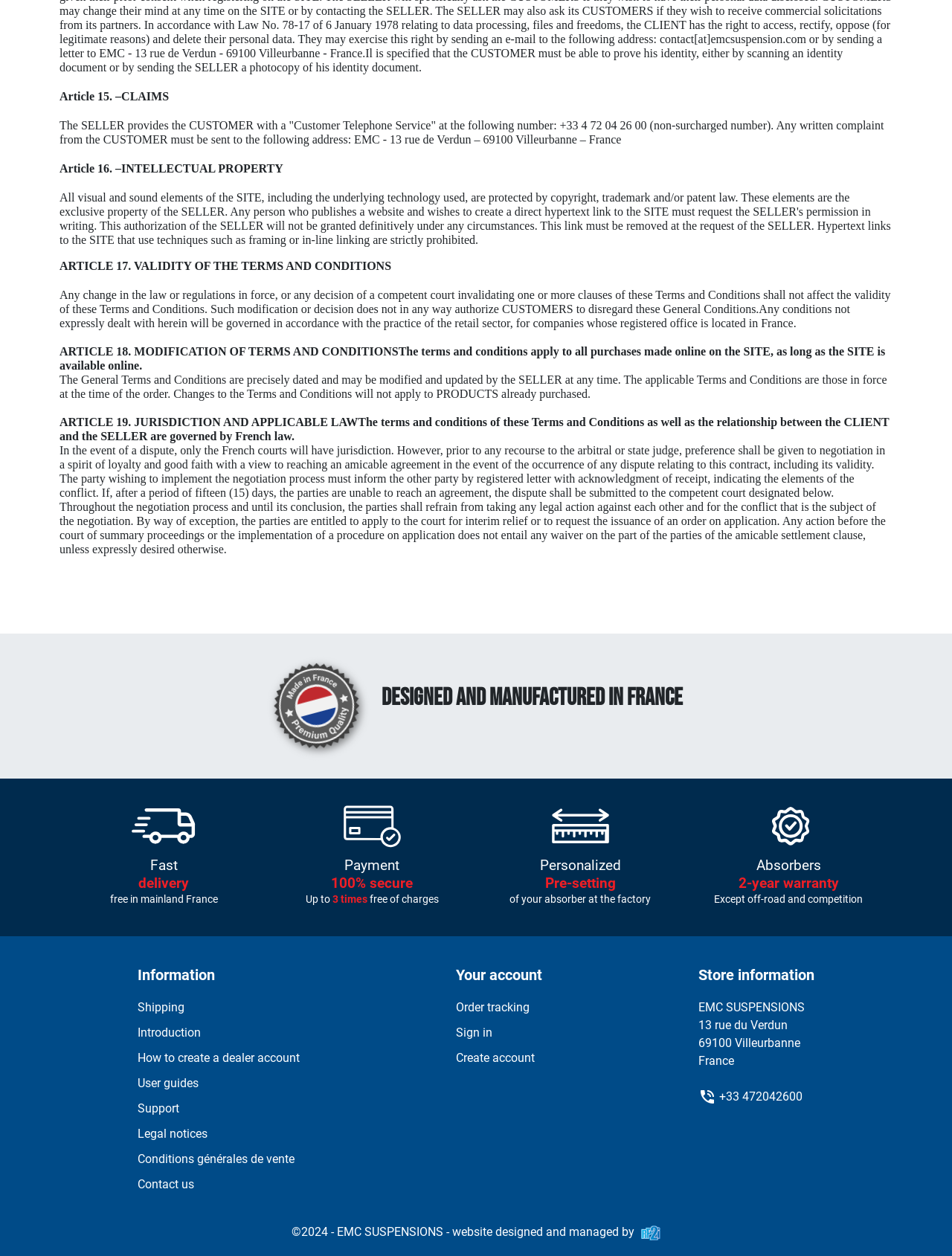Please determine the bounding box coordinates of the element to click in order to execute the following instruction: "Click on 'Contact us'". The coordinates should be four float numbers between 0 and 1, specified as [left, top, right, bottom].

[0.145, 0.936, 0.204, 0.95]